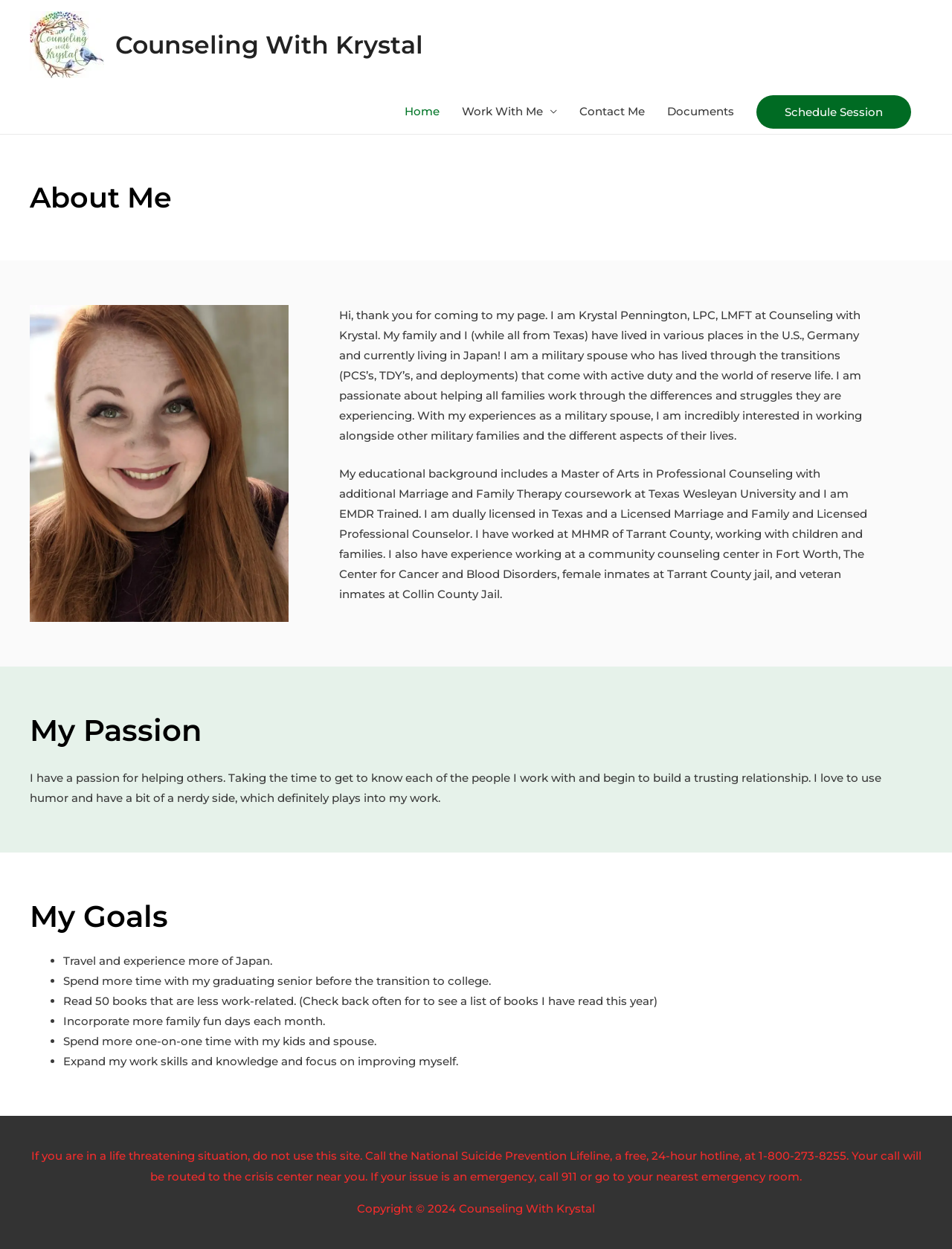For the following element description, predict the bounding box coordinates in the format (top-left x, top-left y, bottom-right x, bottom-right y). All values should be floating point numbers between 0 and 1. Description: alt="Counseling With Krystal"

[0.031, 0.029, 0.109, 0.04]